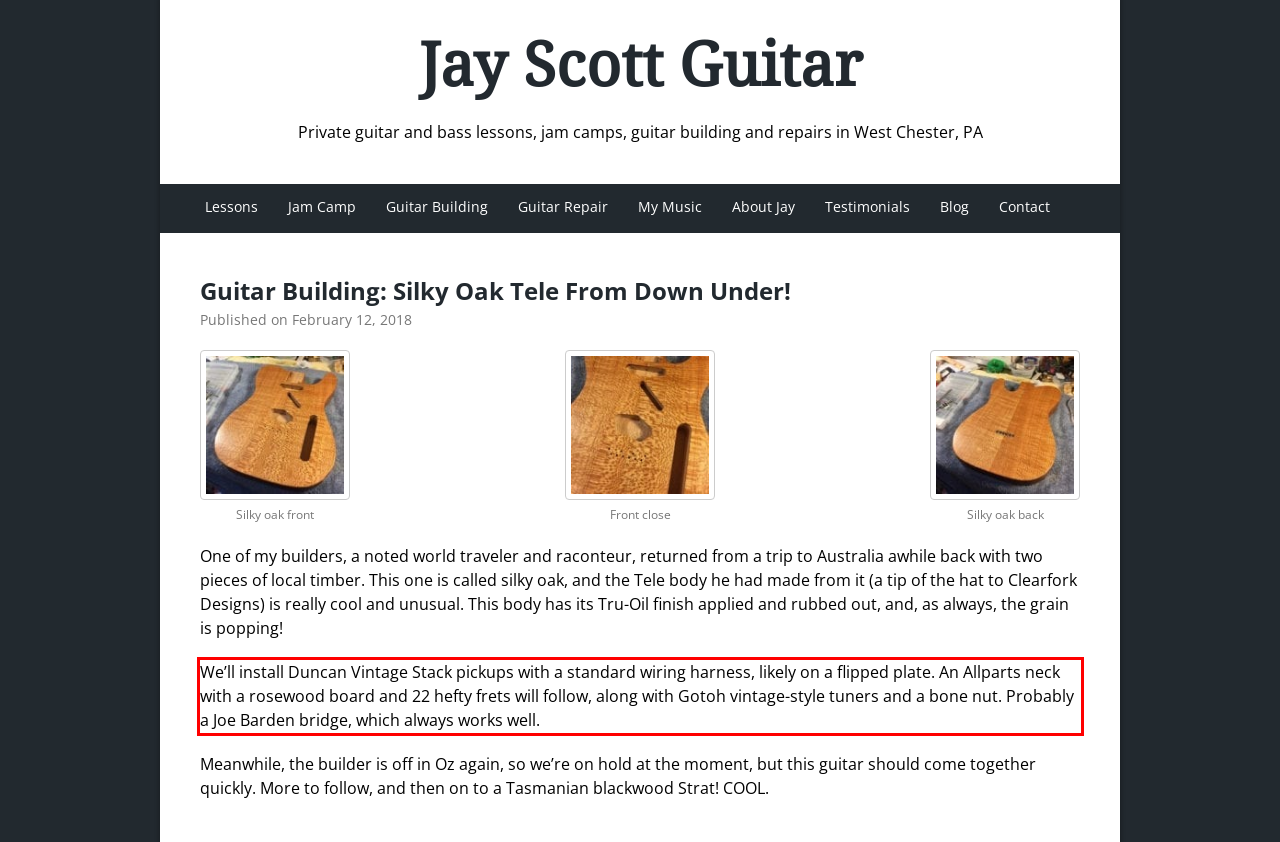Look at the screenshot of the webpage, locate the red rectangle bounding box, and generate the text content that it contains.

We’ll install Duncan Vintage Stack pickups with a standard wiring harness, likely on a flipped plate. An Allparts neck with a rosewood board and 22 hefty frets will follow, along with Gotoh vintage-style tuners and a bone nut. Probably a Joe Barden bridge, which always works well.